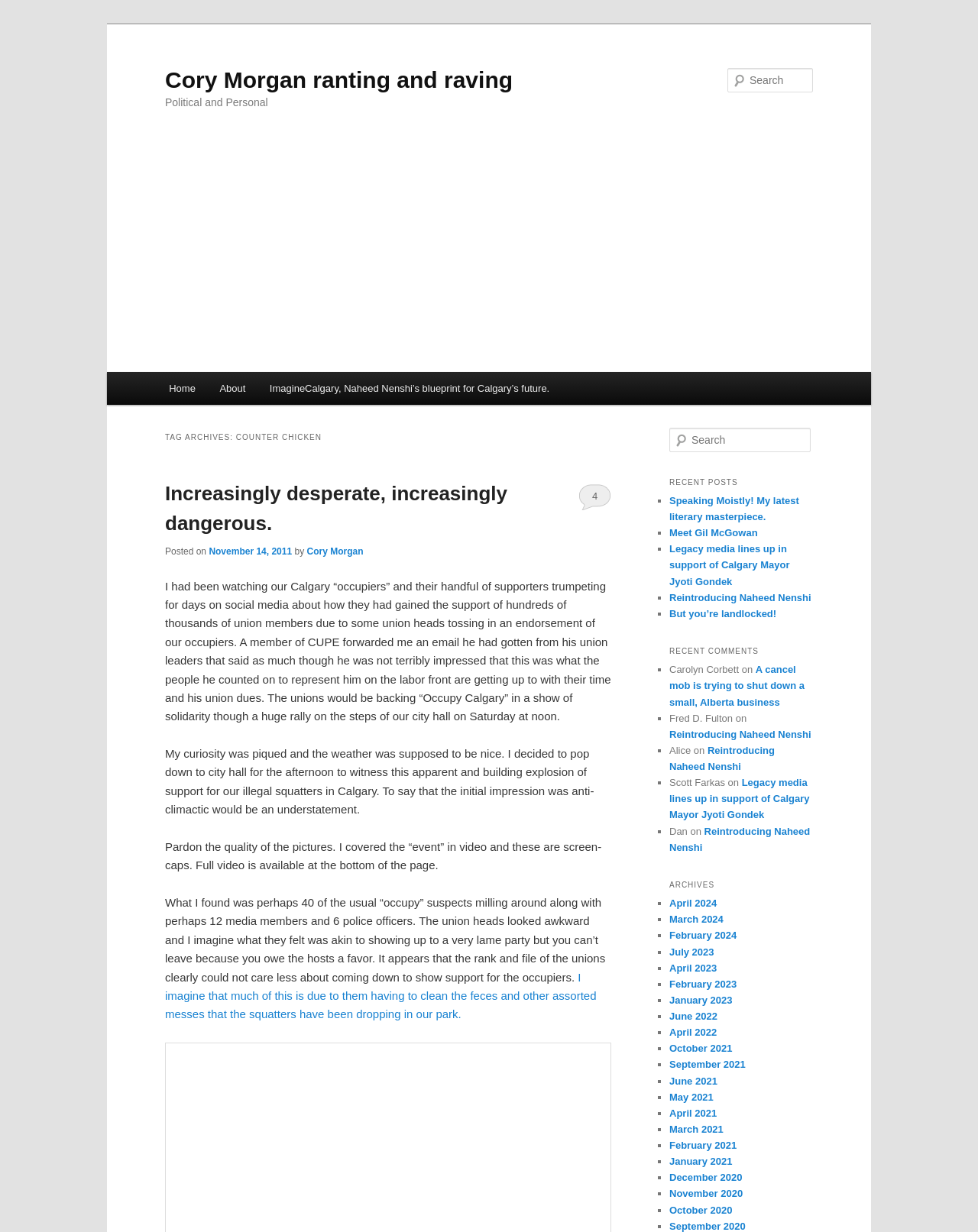Write an extensive caption that covers every aspect of the webpage.

The webpage is a blog titled "Counter Chicken | Cory Morgan ranting and raving" with a focus on political and personal topics. At the top, there are two links to skip to primary and secondary content. Below that, there is a heading with the blog title and a link to the same title. 

To the right of the heading, there is a search bar with a "Search" label. Below the search bar, there is a main menu with links to "Home", "About", and "ImagineCalgary, Naheed Nenshi’s blueprint for Calgary’s future." 

The main content of the page is a blog post titled "Increasingly desperate, increasingly dangerous." The post has a heading, a link to the post title, and a timestamp indicating it was posted on November 14, 2011. The post is written by Cory Morgan and has 4 comments. 

The post content discusses the author's experience attending a rally in support of the "Occupy Calgary" movement. The author describes the event as underwhelming, with only about 40 people in attendance, including 12 media members and 6 police officers. The post includes several paragraphs of text and a few links to other articles.

To the right of the main content, there are several sections, including "Recent Posts", "Recent Comments", and "Archives". The "Recent Posts" section lists several links to other blog posts, each with a list marker and a brief title. The "Recent Comments" section lists several comments from different users, each with a link to the post being commented on. The "Archives" section lists links to blog posts from different months, including April 2024, March 2024, and February 2024, among others.

There is also an advertisement iframe located near the top of the page, taking up a significant amount of space.